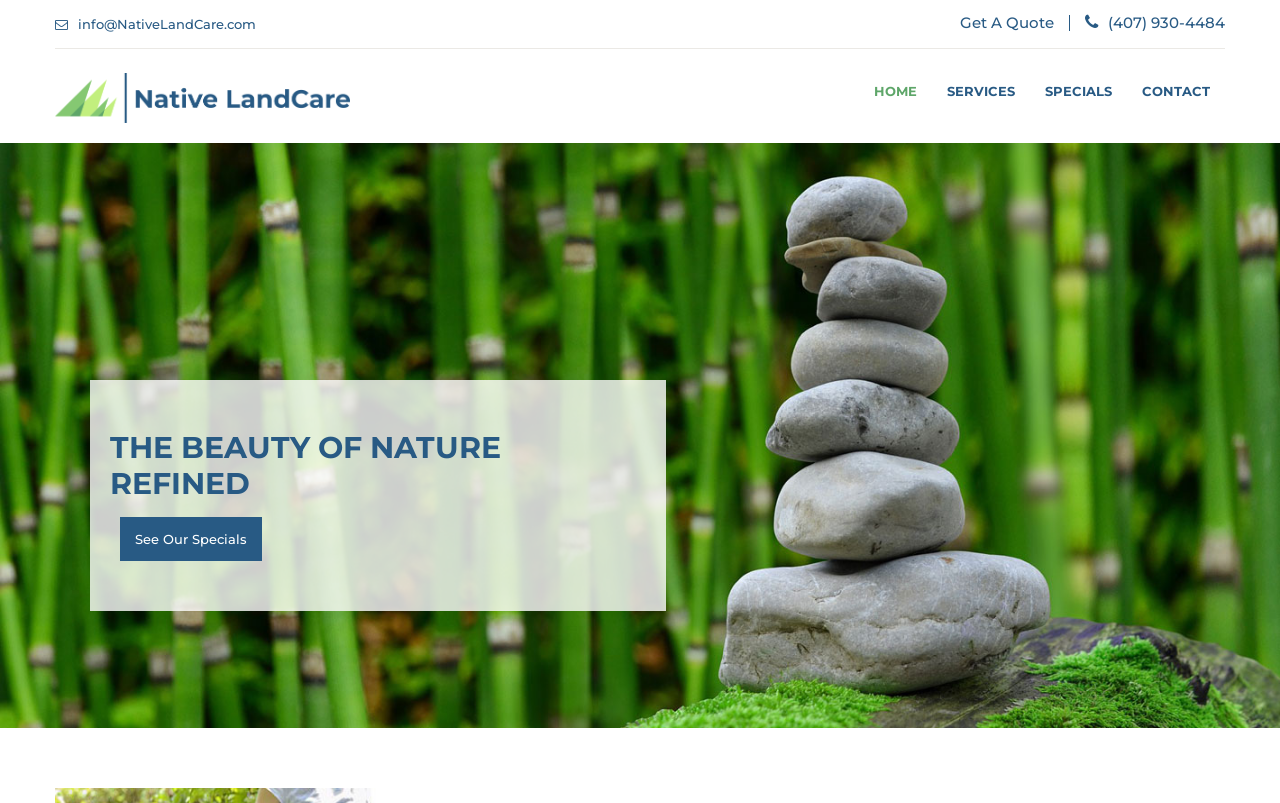Indicate the bounding box coordinates of the element that needs to be clicked to satisfy the following instruction: "Get a quote for a service". The coordinates should be four float numbers between 0 and 1, i.e., [left, top, right, bottom].

[0.75, 0.016, 0.823, 0.04]